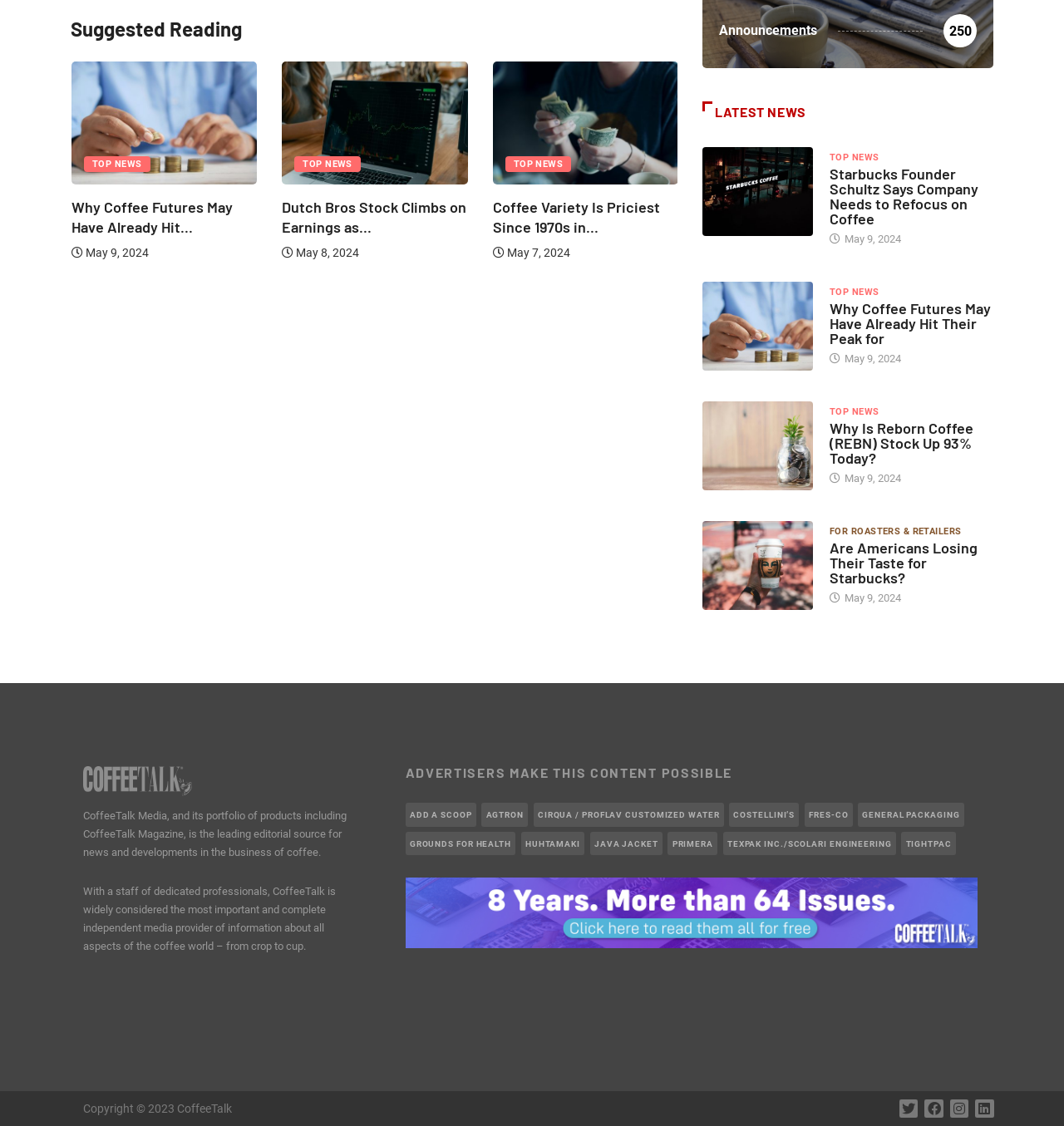Please identify the bounding box coordinates of the element's region that needs to be clicked to fulfill the following instruction: "View the 'ADVERTISERS MAKE THIS CONTENT POSSIBLE'". The bounding box coordinates should consist of four float numbers between 0 and 1, i.e., [left, top, right, bottom].

[0.381, 0.681, 0.918, 0.693]